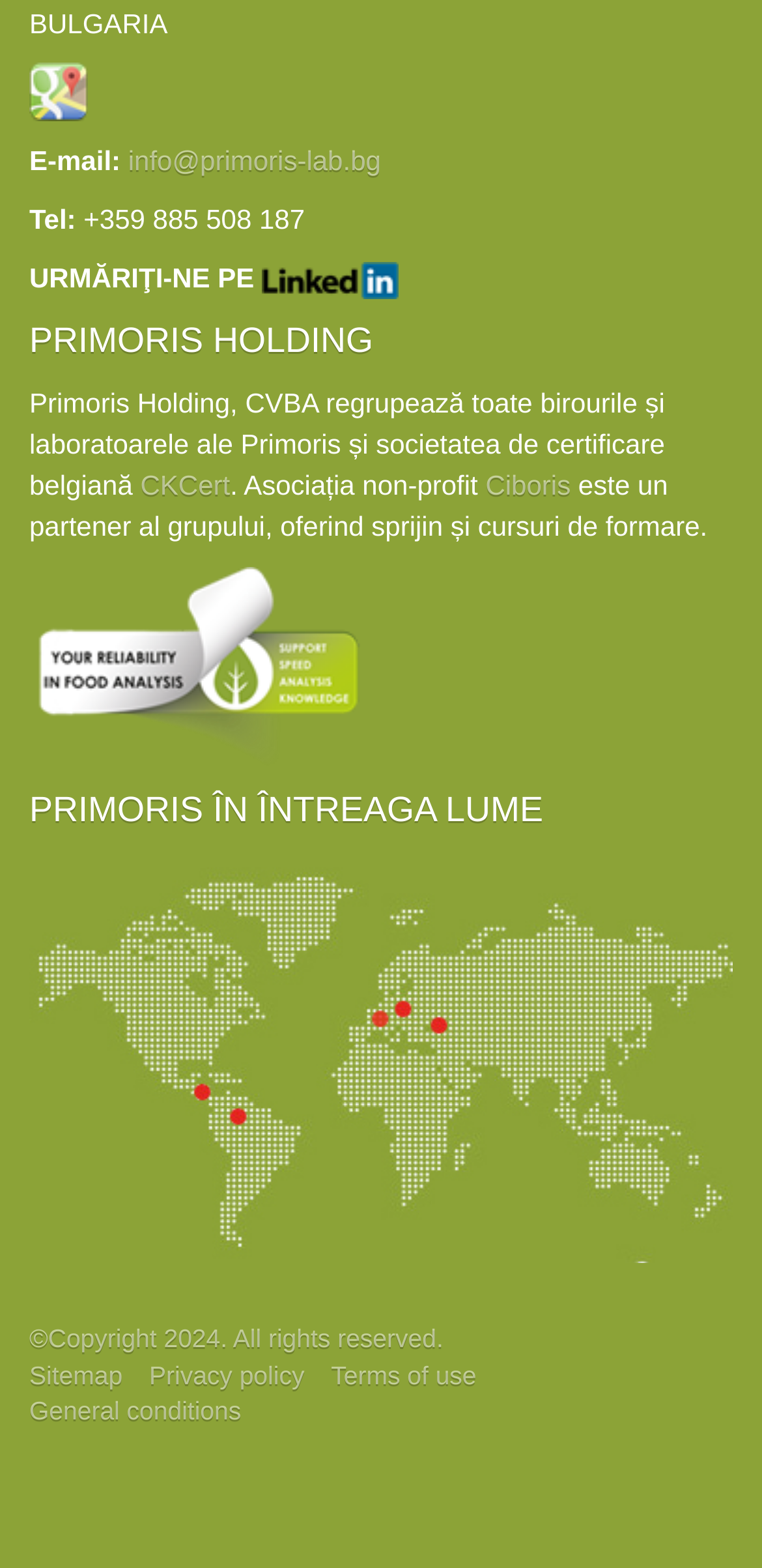Please answer the following query using a single word or phrase: 
What is the copyright year mentioned at the bottom?

2024